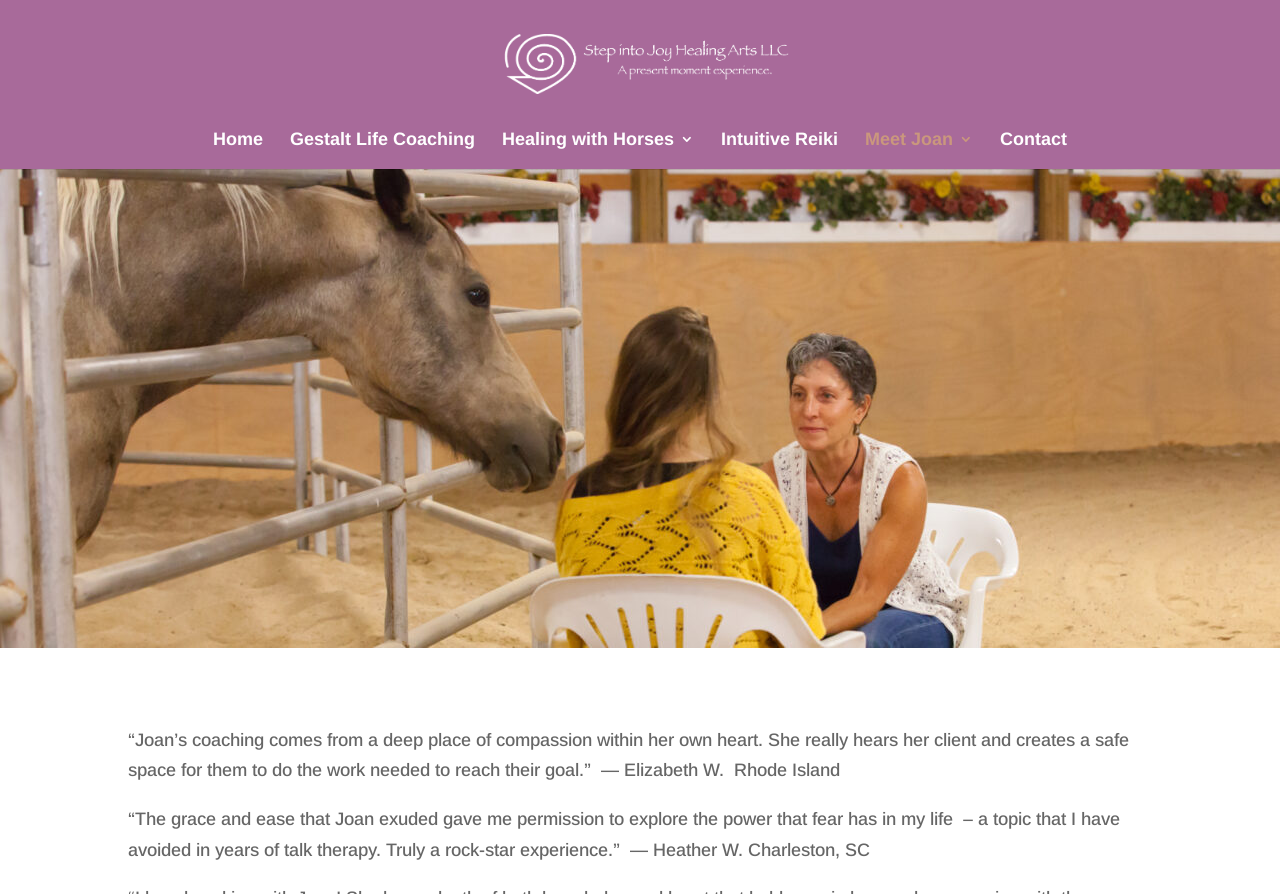Answer succinctly with a single word or phrase:
Where are the clients from?

Rhode Island, Charleston, SC